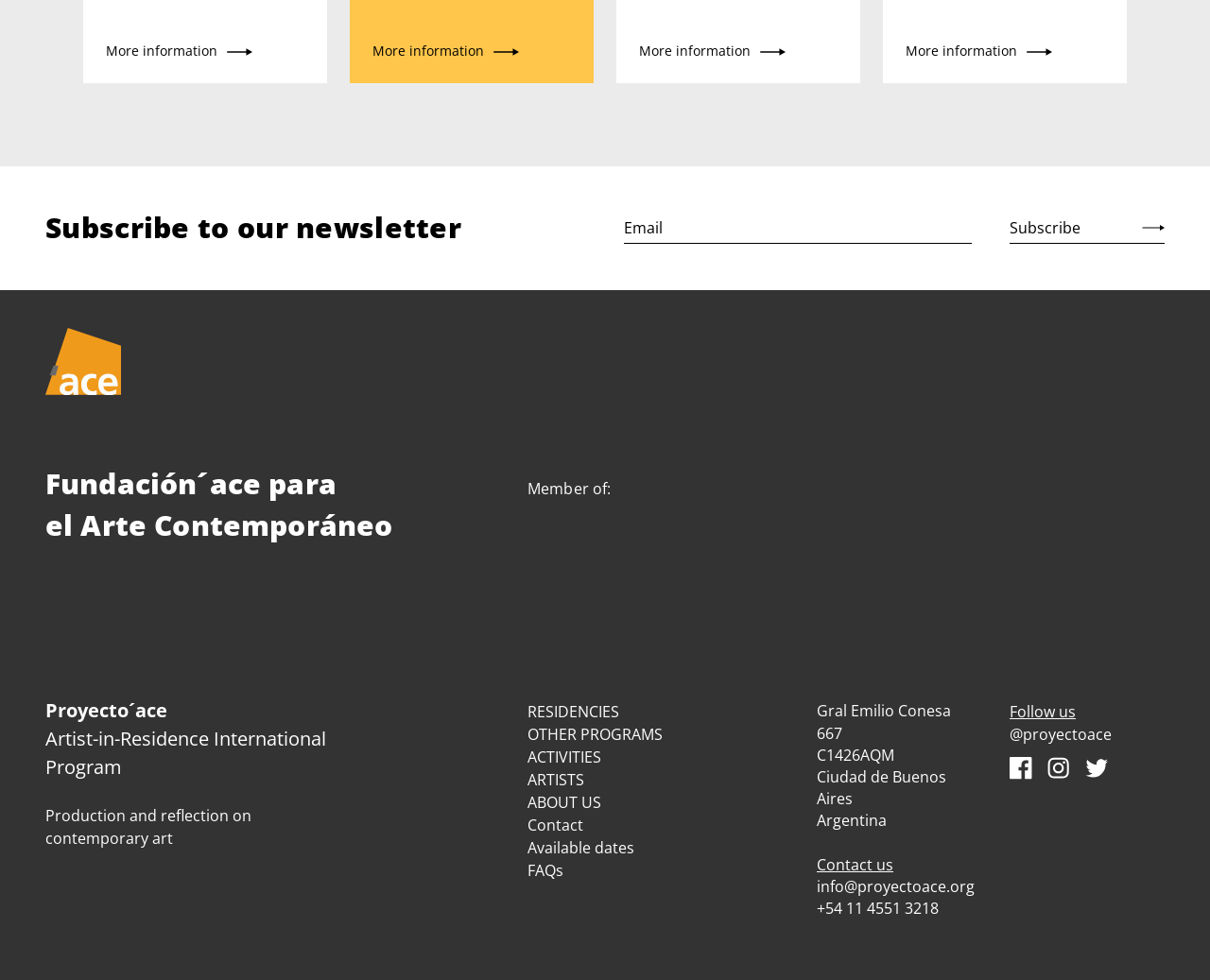Using the provided description FAQs, find the bounding box coordinates for the UI element. Provide the coordinates in (top-left x, top-left y, bottom-right x, bottom-right y) format, ensuring all values are between 0 and 1.

[0.436, 0.878, 0.466, 0.899]